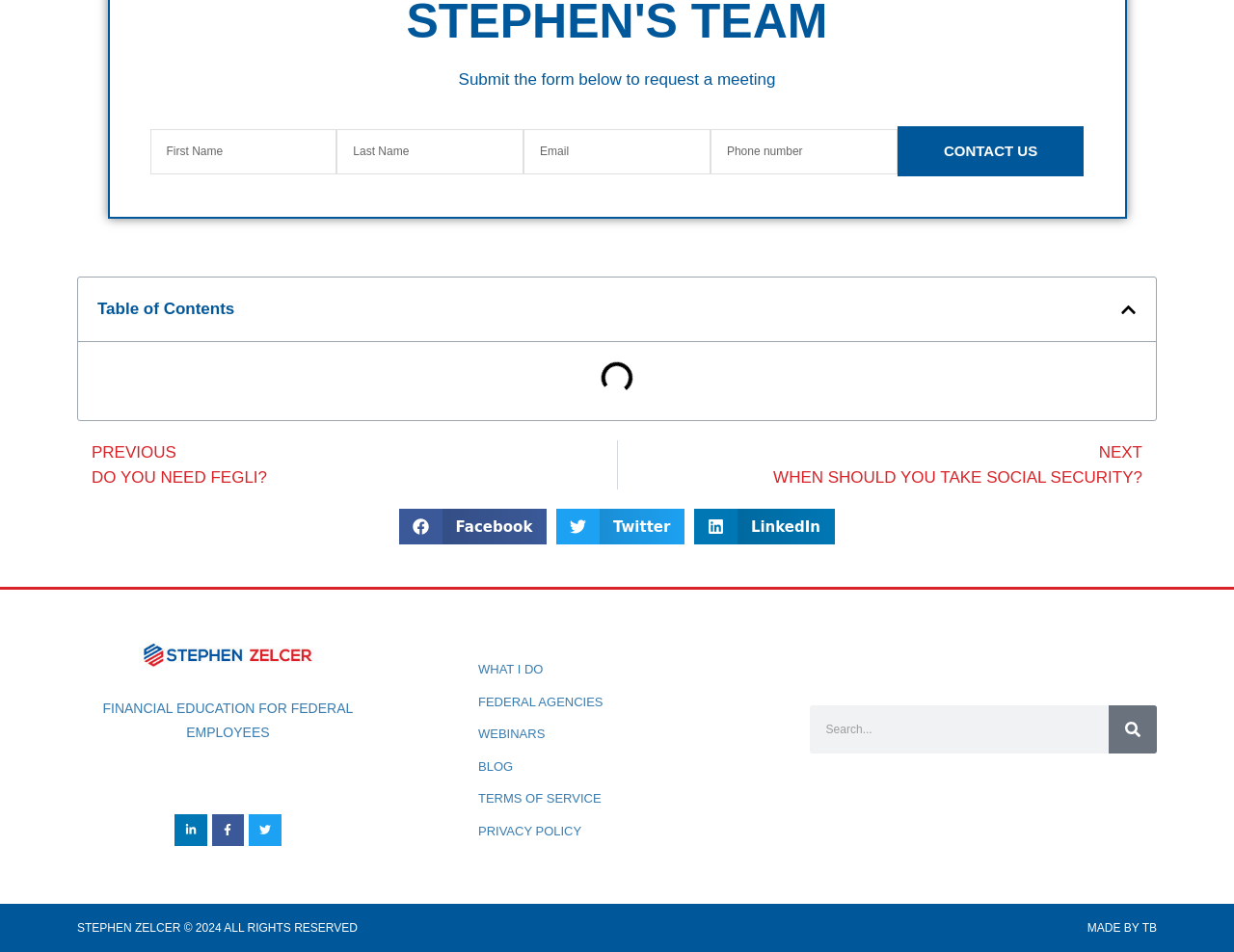Analyze the image and deliver a detailed answer to the question: What is the function of the button with the Facebook icon?

The button has an image of the Facebook icon, and it is located next to buttons with Twitter and LinkedIn icons, which suggests that the function of the button is to share the webpage on Facebook.